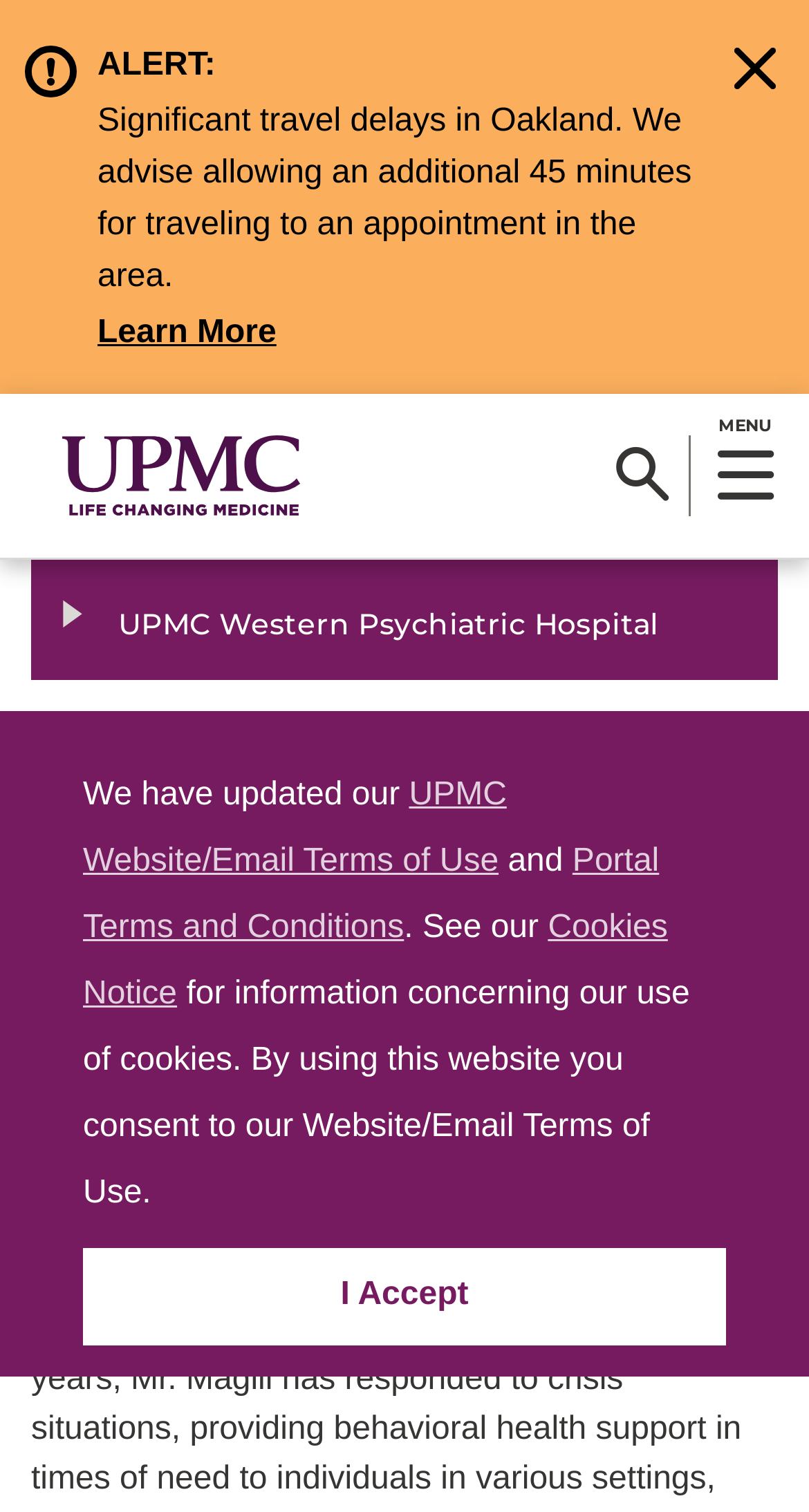Identify the bounding box coordinates for the element you need to click to achieve the following task: "Learn more about significant travel delays". Provide the bounding box coordinates as four float numbers between 0 and 1, in the form [left, top, right, bottom].

[0.121, 0.208, 0.342, 0.232]